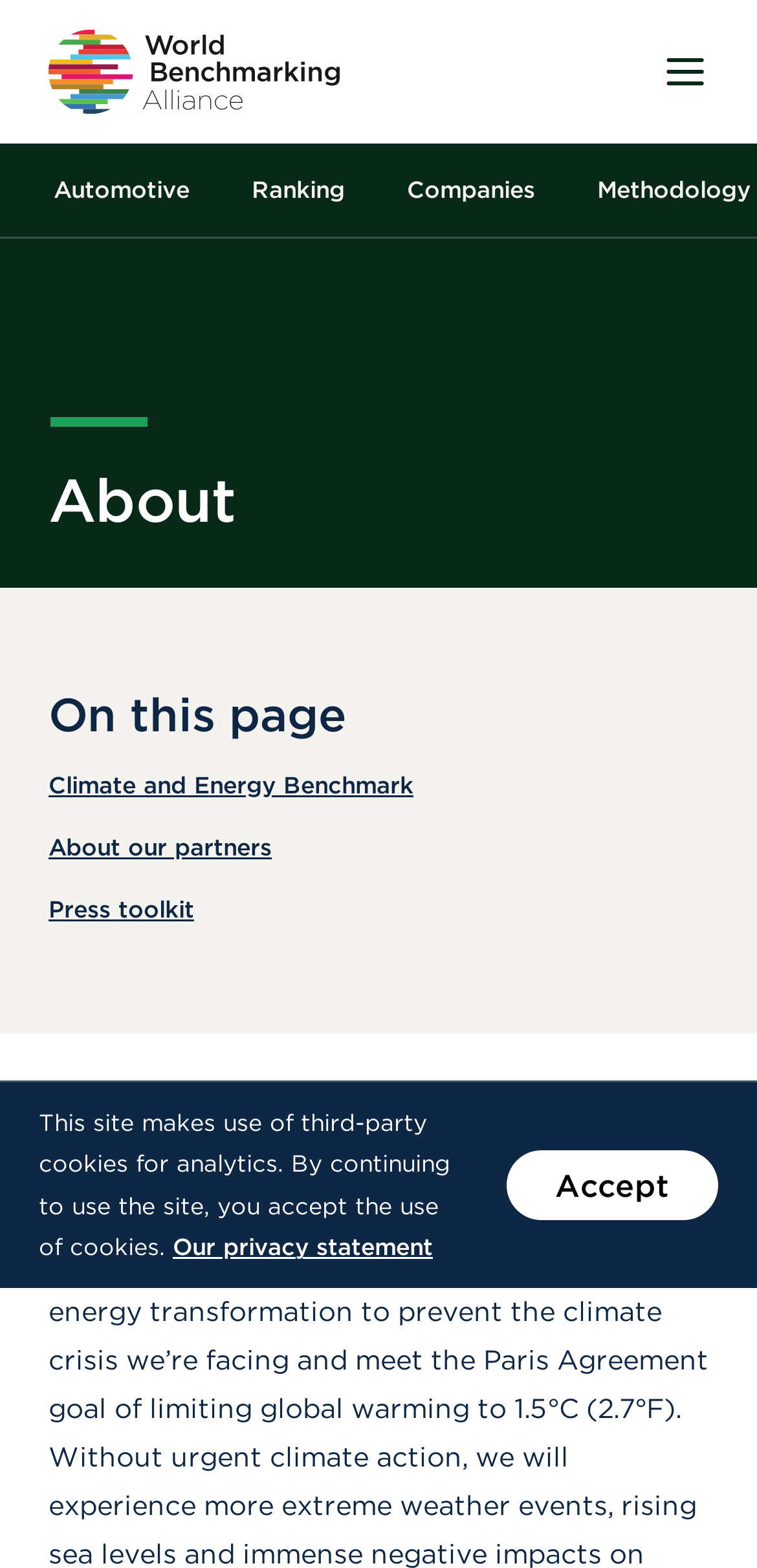Please give a succinct answer using a single word or phrase:
What is the name of the benchmark being referred to?

Climate and Energy Benchmark